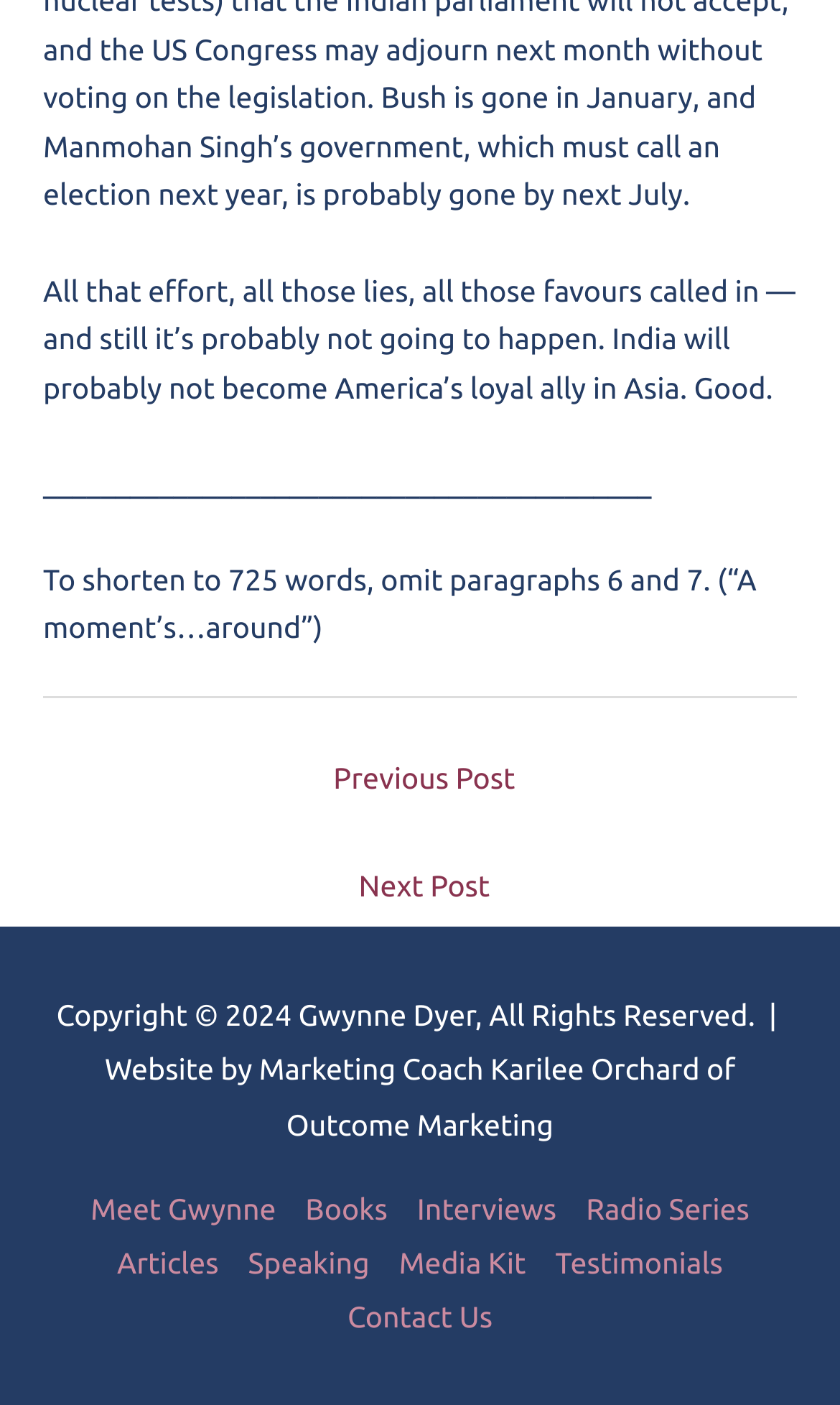Pinpoint the bounding box coordinates of the clickable element to carry out the following instruction: "meet Gwynne."

[0.09, 0.848, 0.346, 0.872]